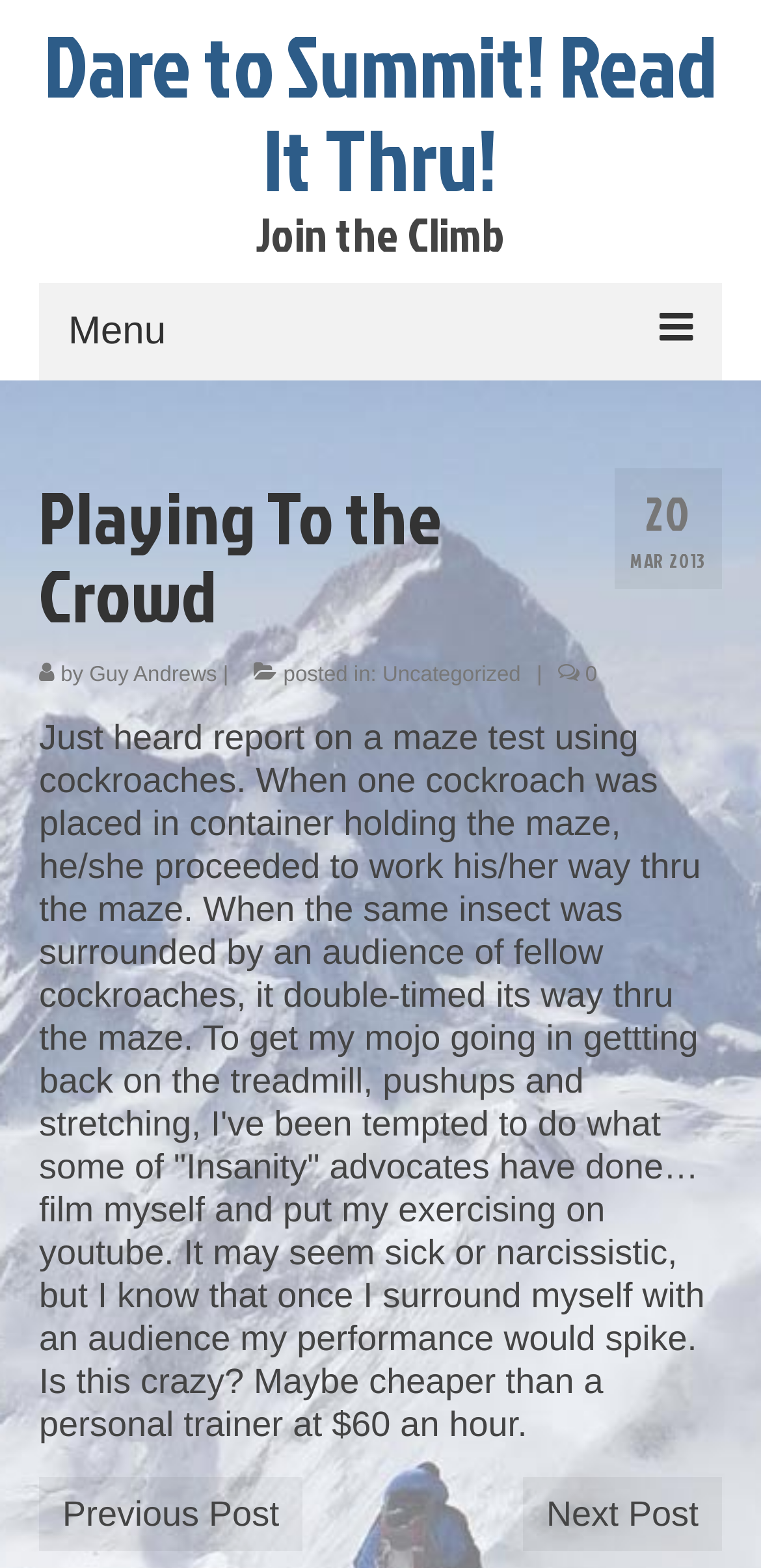Please determine the bounding box coordinates of the section I need to click to accomplish this instruction: "Click the 'Dare to Summit! Read It Thru!' link".

[0.058, 0.004, 0.942, 0.139]